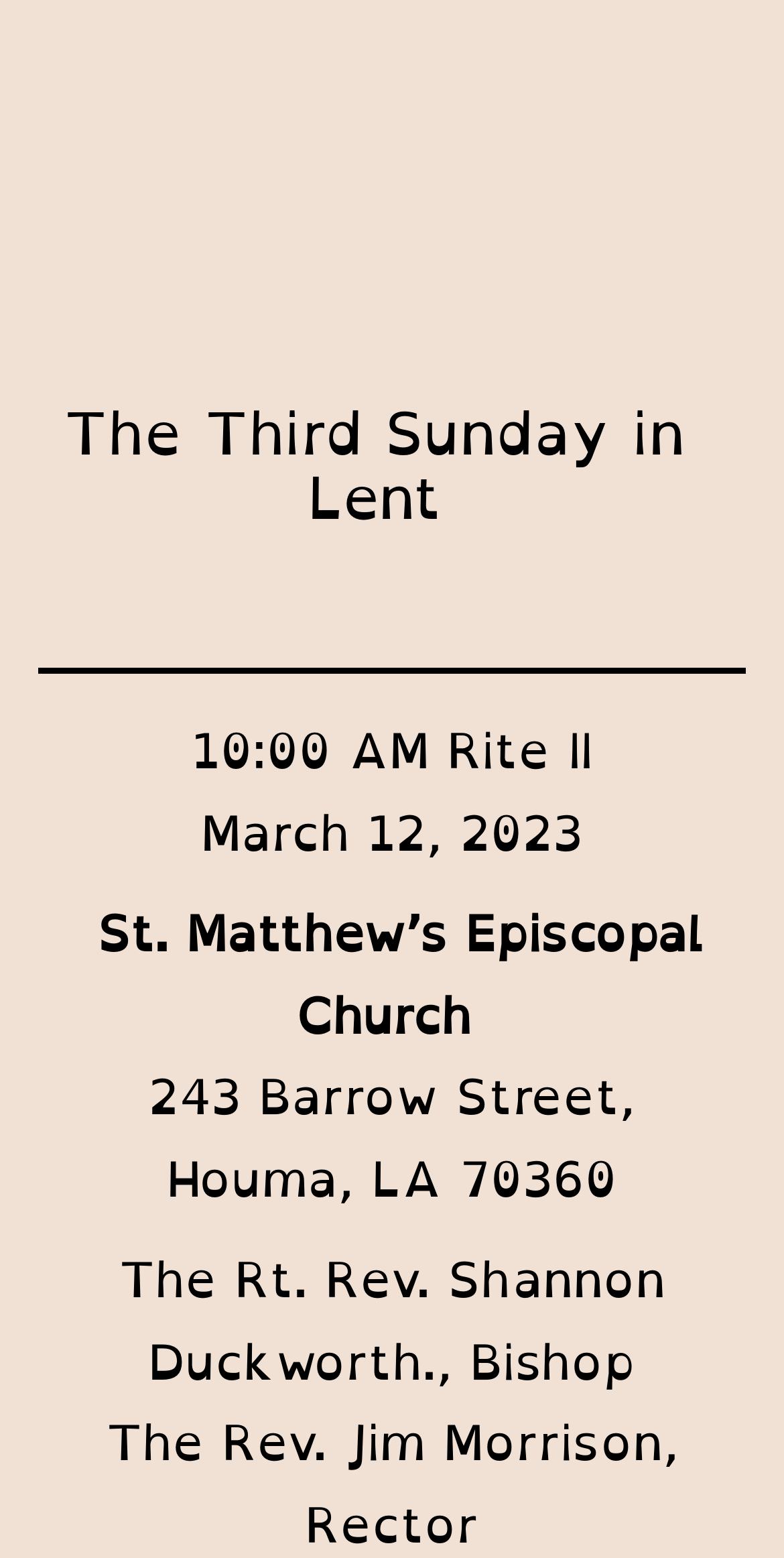Extract the main title from the webpage.

The Third Sunday in Lent